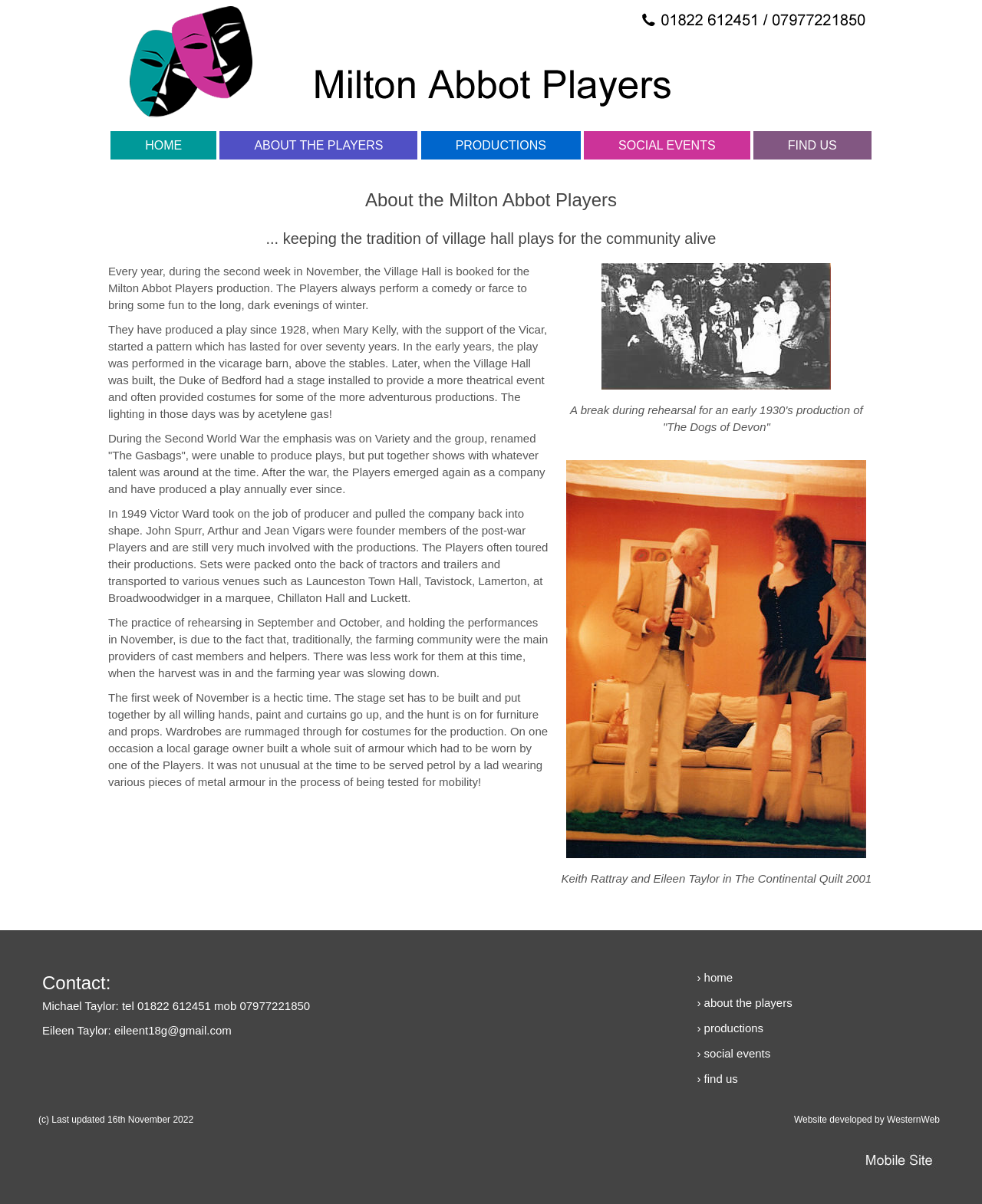Please respond to the question using a single word or phrase:
What is the name of the players' group?

Milton Abbot Players